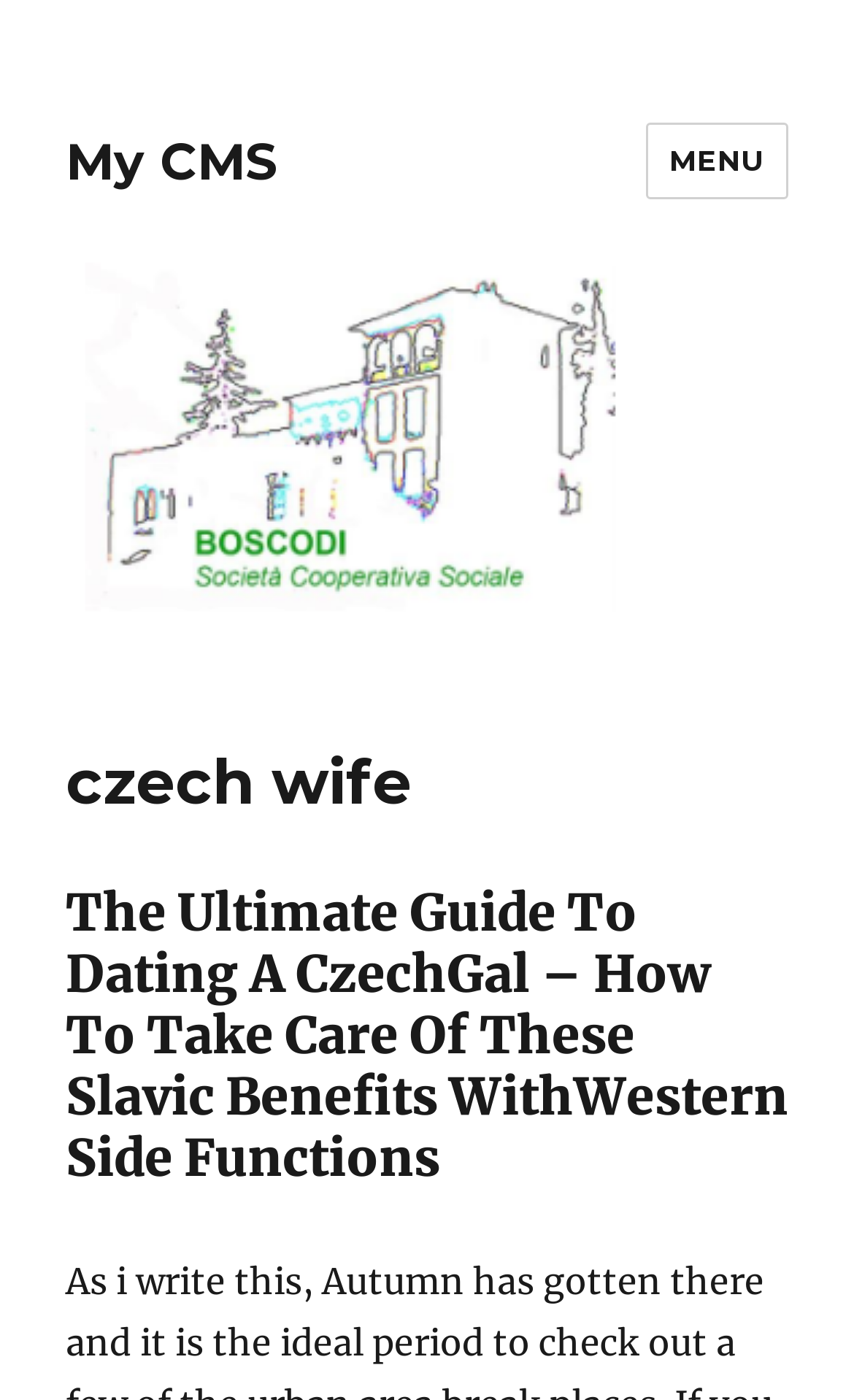Is the 'MENU' button expanded?
Respond to the question with a single word or phrase according to the image.

No